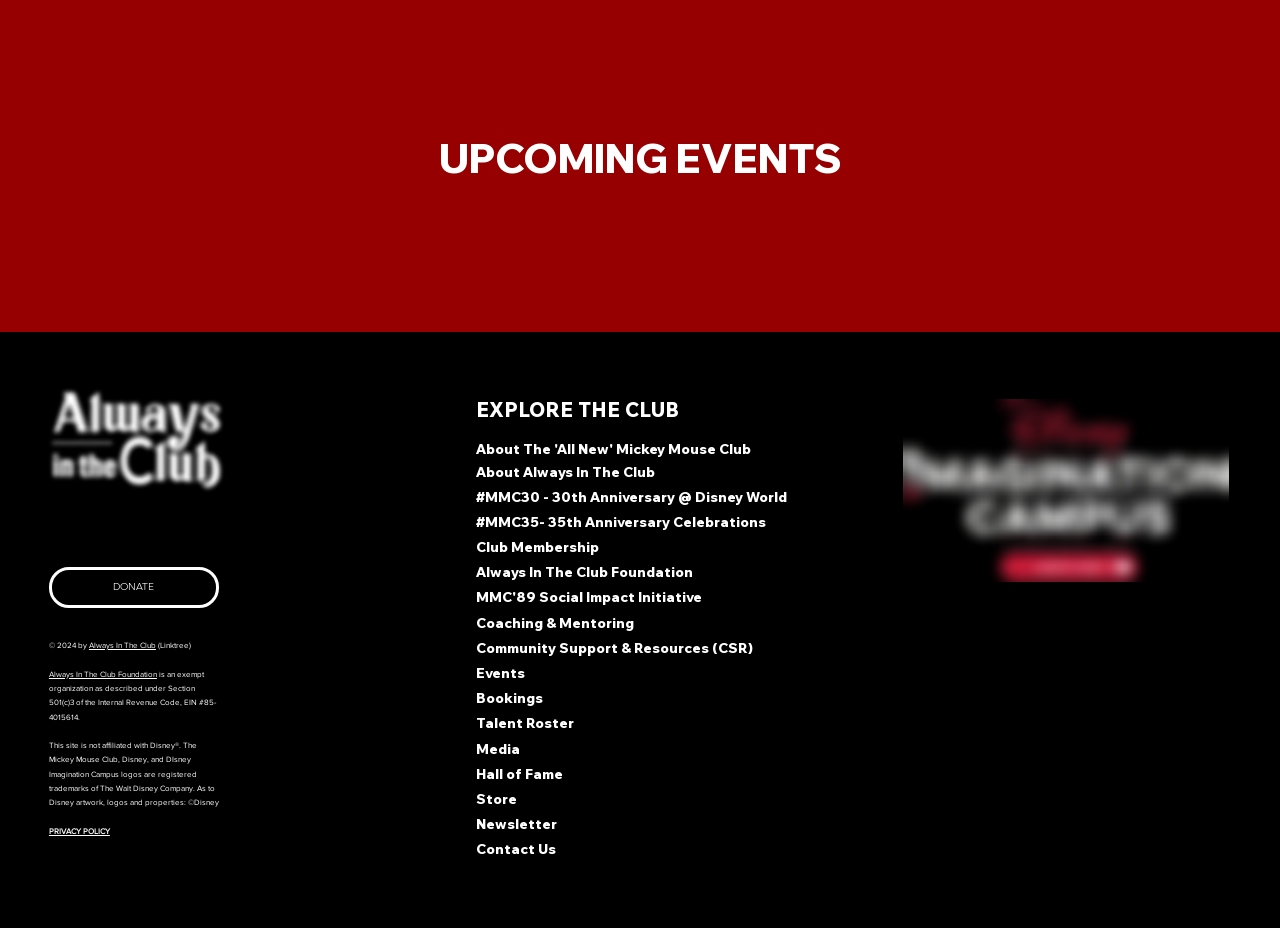How many social media links are there in the social bar?
Please provide a comprehensive answer based on the visual information in the image.

There are 5 social media links in the social bar, which is a list element located at the bottom of the webpage with a bounding box coordinate of [0.038, 0.551, 0.171, 0.579]. The links are instagram, Facebook, twitter, an empty link, and MMCChannel (Throwback).